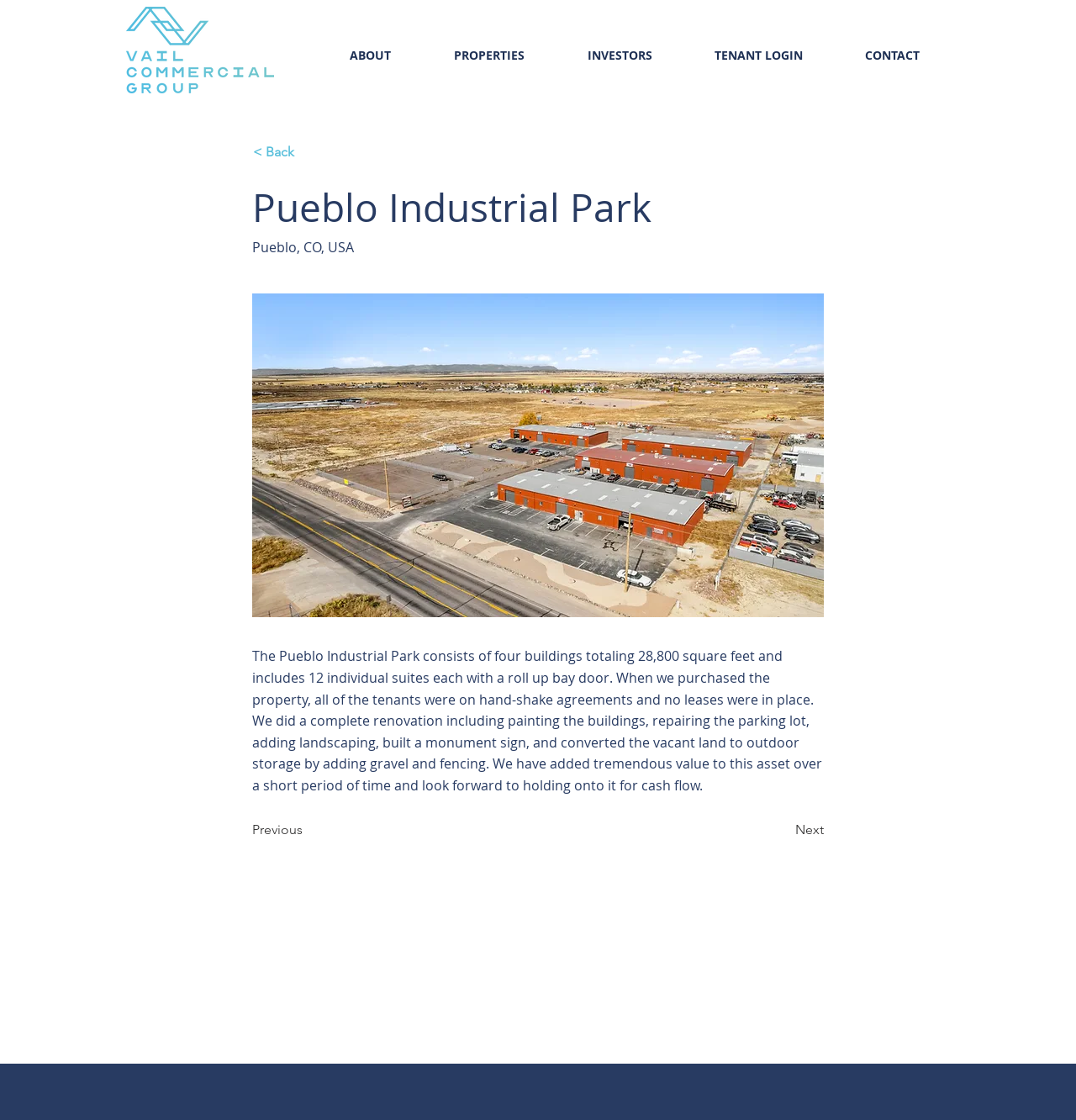Please answer the following question using a single word or phrase: 
What type of property is Pueblo Industrial Park?

Industrial park